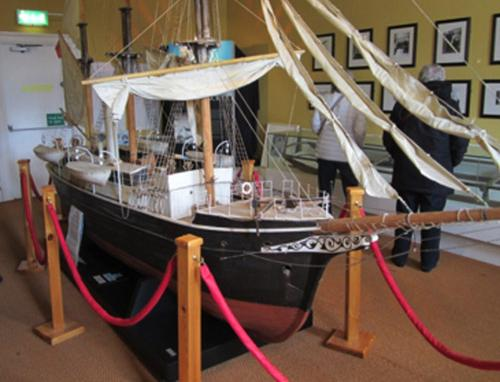Please reply to the following question with a single word or a short phrase:
What is the purpose of the ropes?

To prevent damage